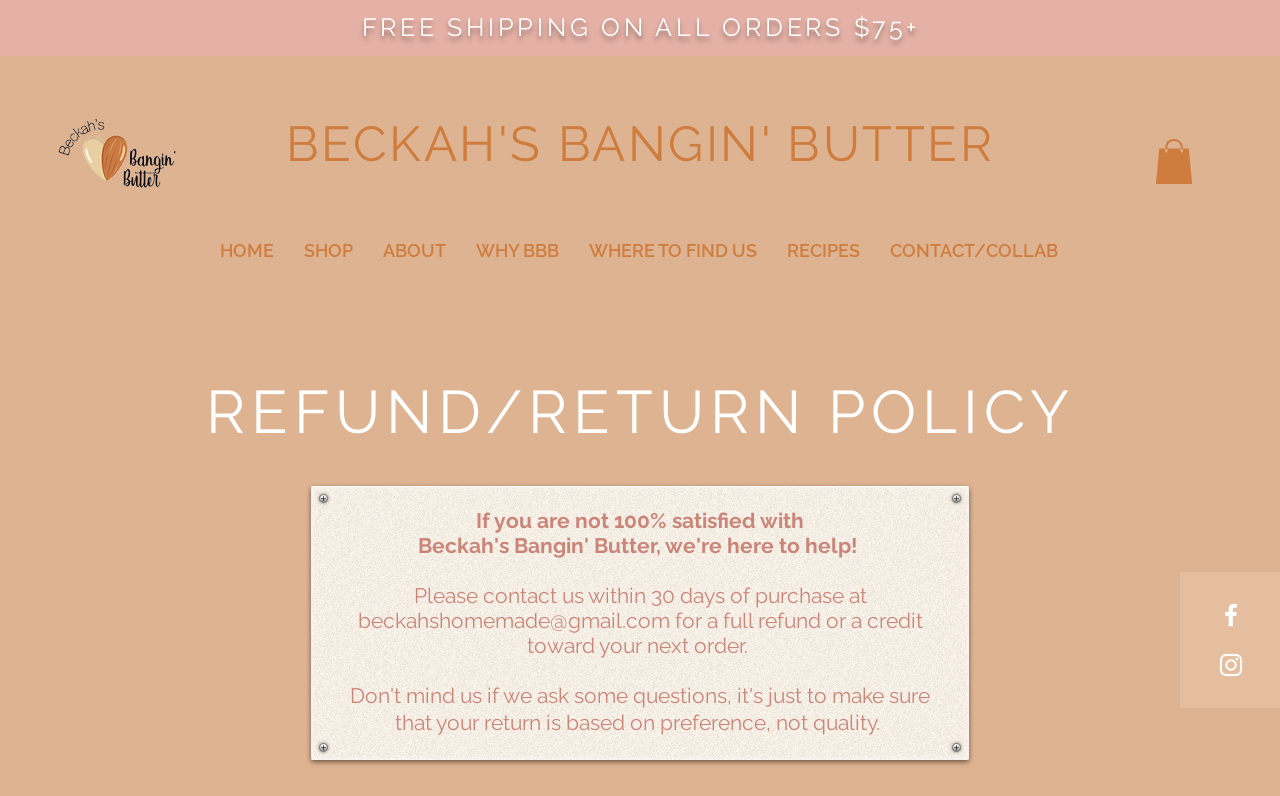What is the email address for refund inquiries?
Using the picture, provide a one-word or short phrase answer.

beckahshomemade@gmail.com